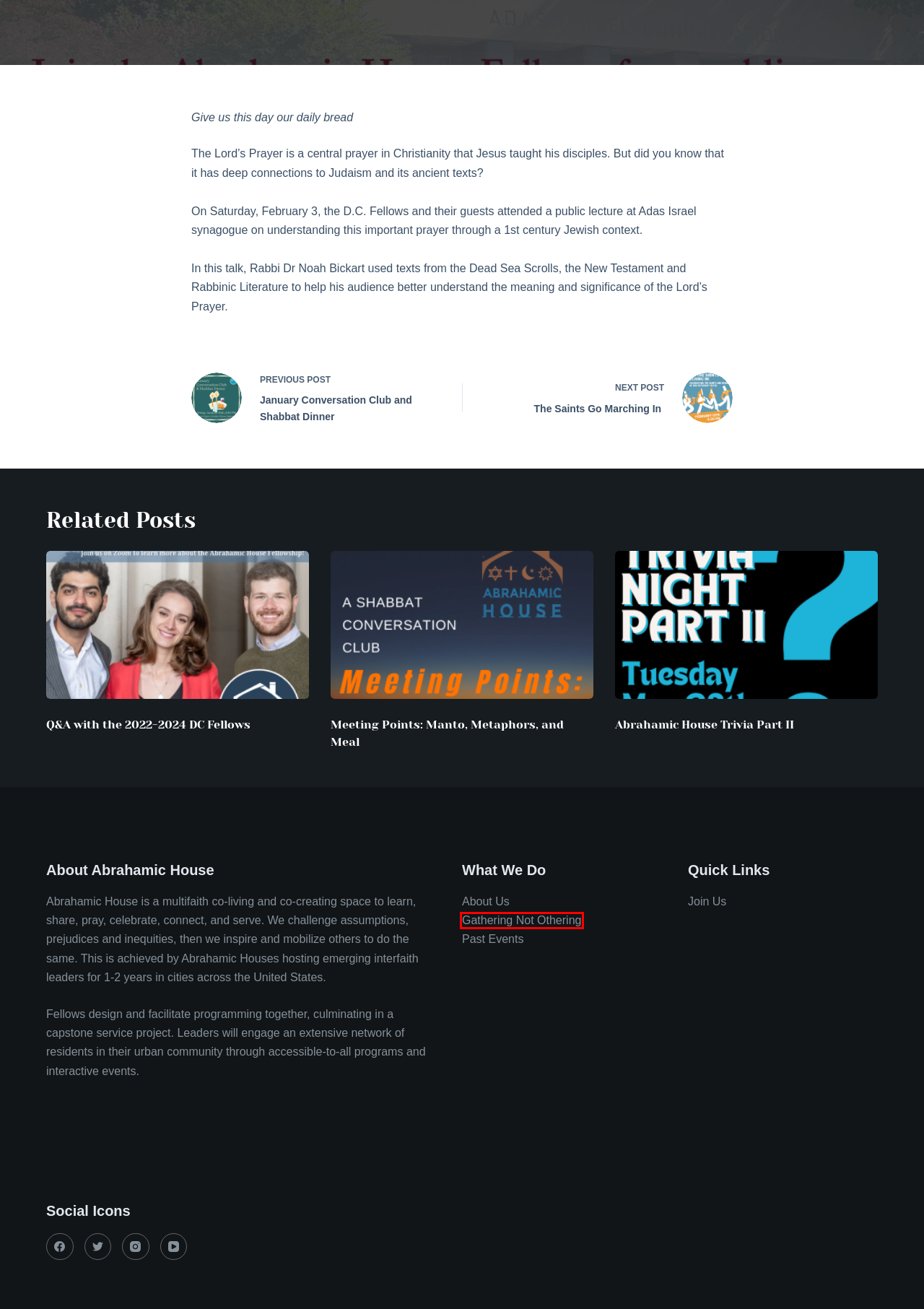A screenshot of a webpage is given, marked with a red bounding box around a UI element. Please select the most appropriate webpage description that fits the new page after clicking the highlighted element. Here are the candidates:
A. January Conversation Club and Shabbat Dinner - ABRAHAMIC HOUSE
B. About Us - ABRAHAMIC HOUSE
C. Abrahamic House Editors, Author at ABRAHAMIC HOUSE
D. Q&A with the 2022-2024 DC Fellows - ABRAHAMIC HOUSE
E. Gathering Not Othering - ABRAHAMIC HOUSE
F. The Saints Go Marching In  - ABRAHAMIC HOUSE
G. Meeting Points: Manto, Metaphors, and Meal - ABRAHAMIC HOUSE
H. Abrahamic House Trivia Part II - ABRAHAMIC HOUSE

E